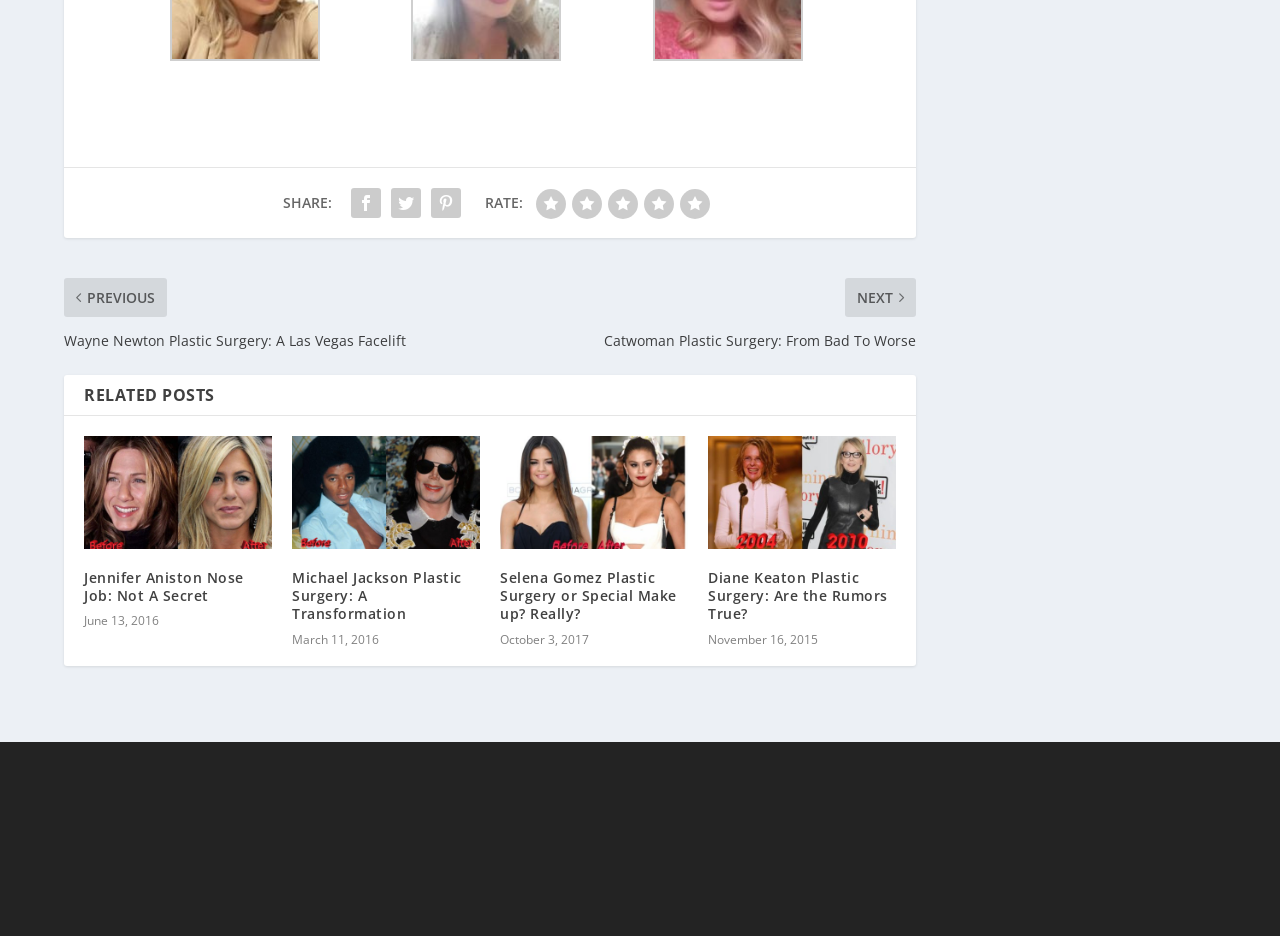Please give the bounding box coordinates of the area that should be clicked to fulfill the following instruction: "View the post about Michael Jackson Plastic Surgery". The coordinates should be in the format of four float numbers from 0 to 1, i.e., [left, top, right, bottom].

[0.228, 0.435, 0.375, 0.555]